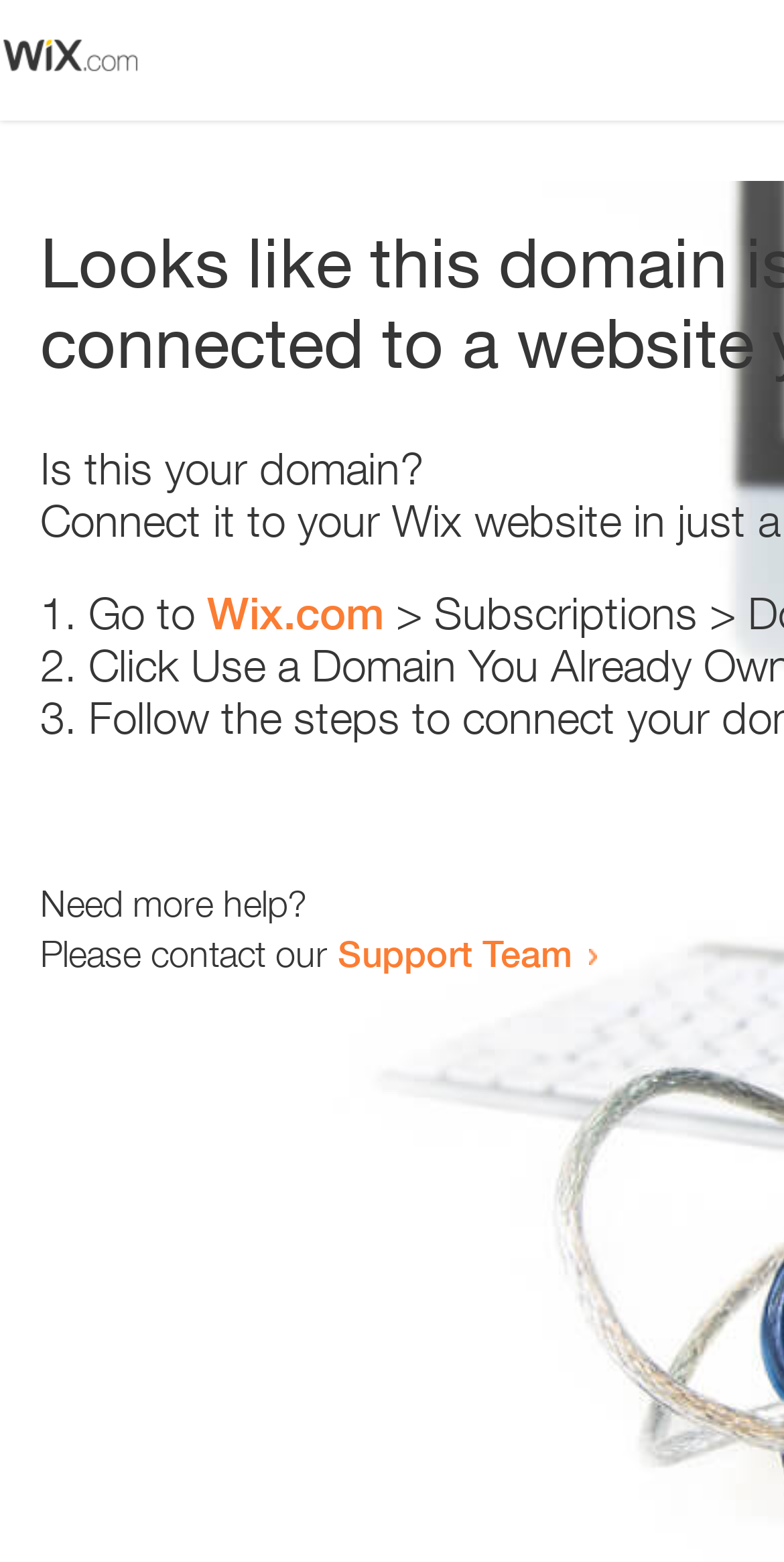Provide an in-depth caption for the contents of the webpage.

The webpage appears to be an error page, with a small image at the top left corner. Below the image, there is a question "Is this your domain?" in a prominent position. 

To the right of the question, there is a numbered list with three items. The first item starts with "1." and suggests going to "Wix.com". The second item starts with "2." and the third item starts with "3.", but their contents are not specified. 

Below the list, there is a section that offers help. It starts with the question "Need more help?" and then provides a contact option, "Please contact our Support Team", which is a clickable link.